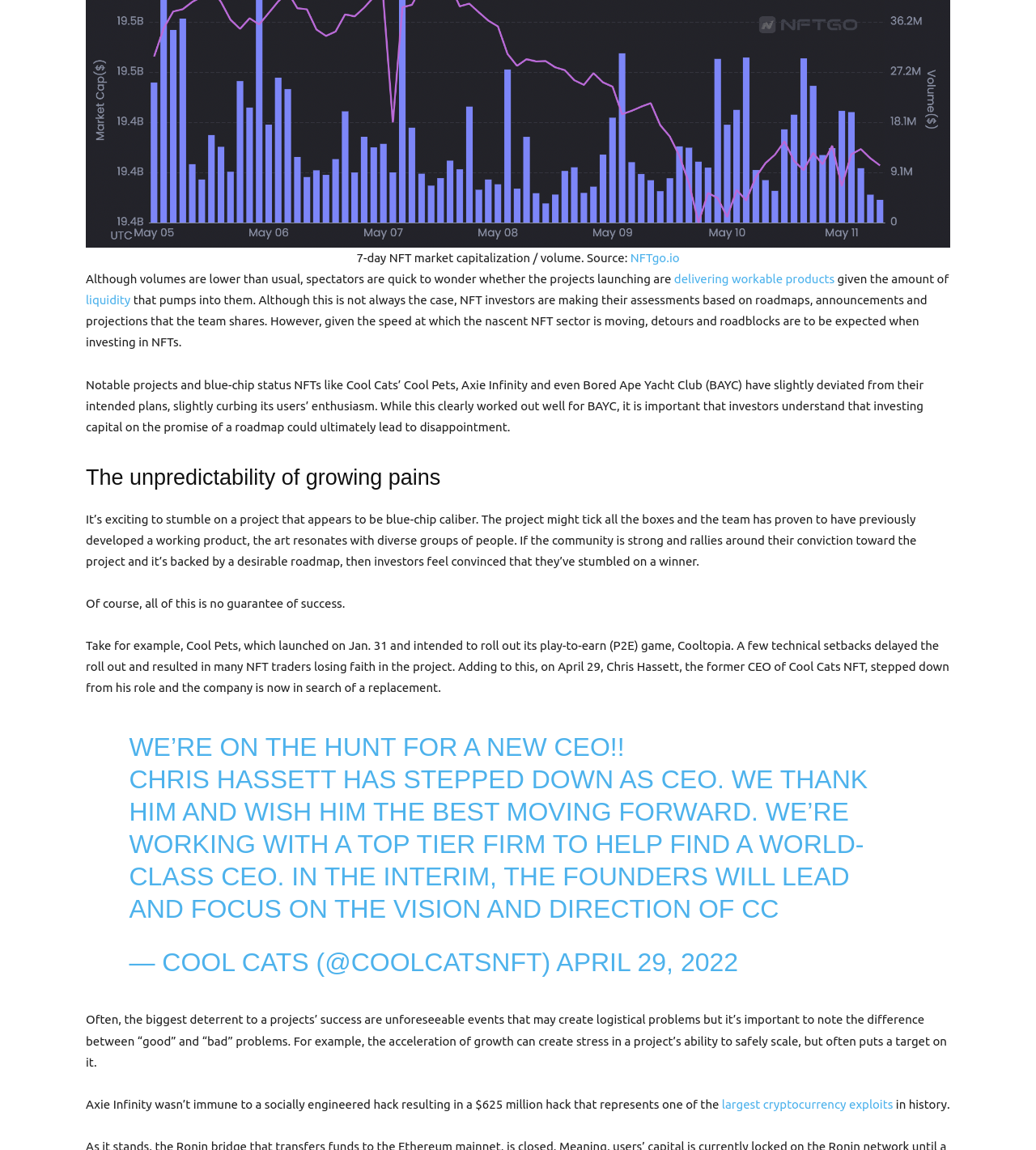Provide a one-word or short-phrase answer to the question:
What is the source of the 7-day NFT market capitalization/volume data?

NFTgo.io